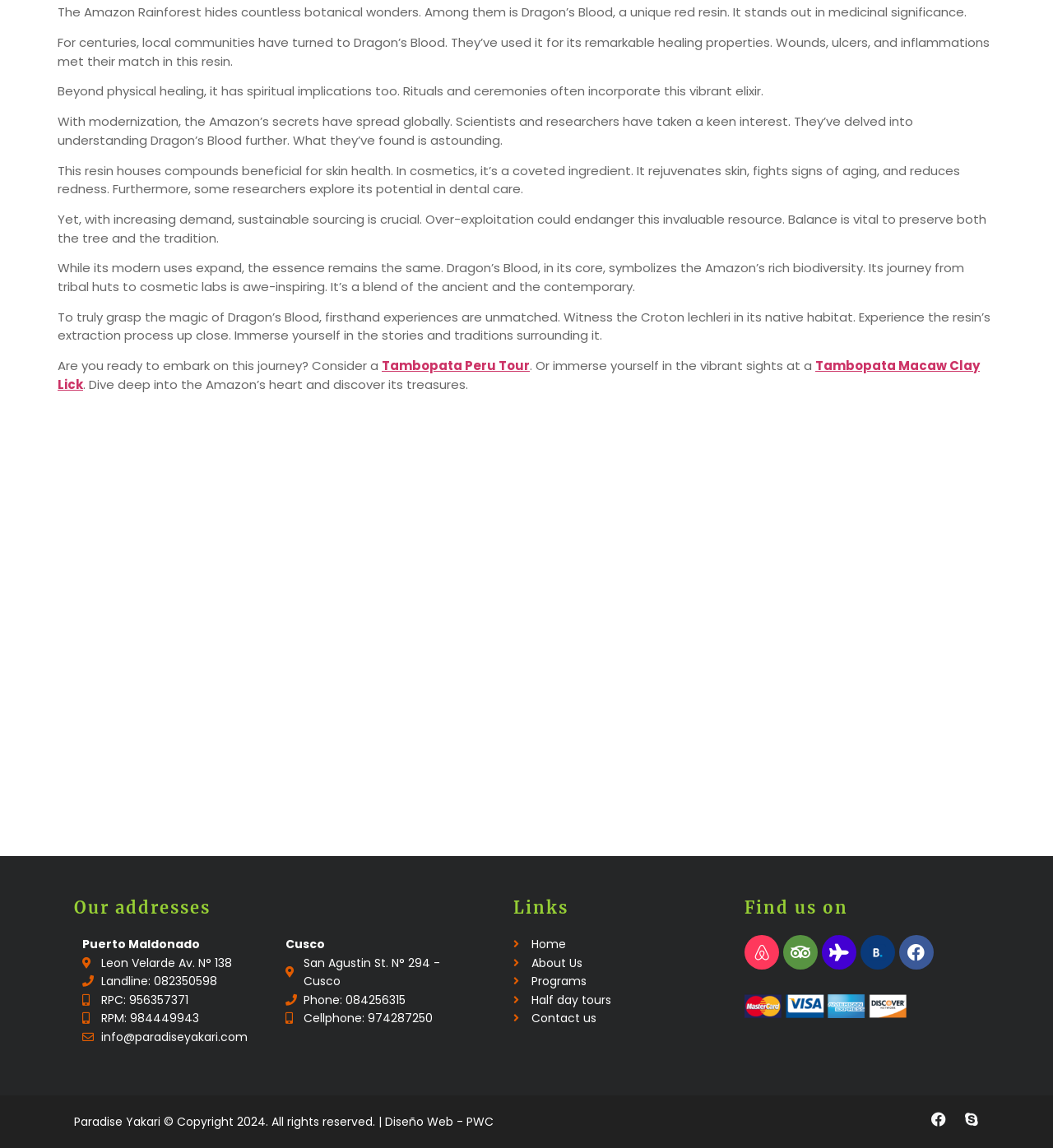What is the purpose of Dragon's Blood in cosmetics?
Using the image as a reference, answer with just one word or a short phrase.

Rejuvenates skin